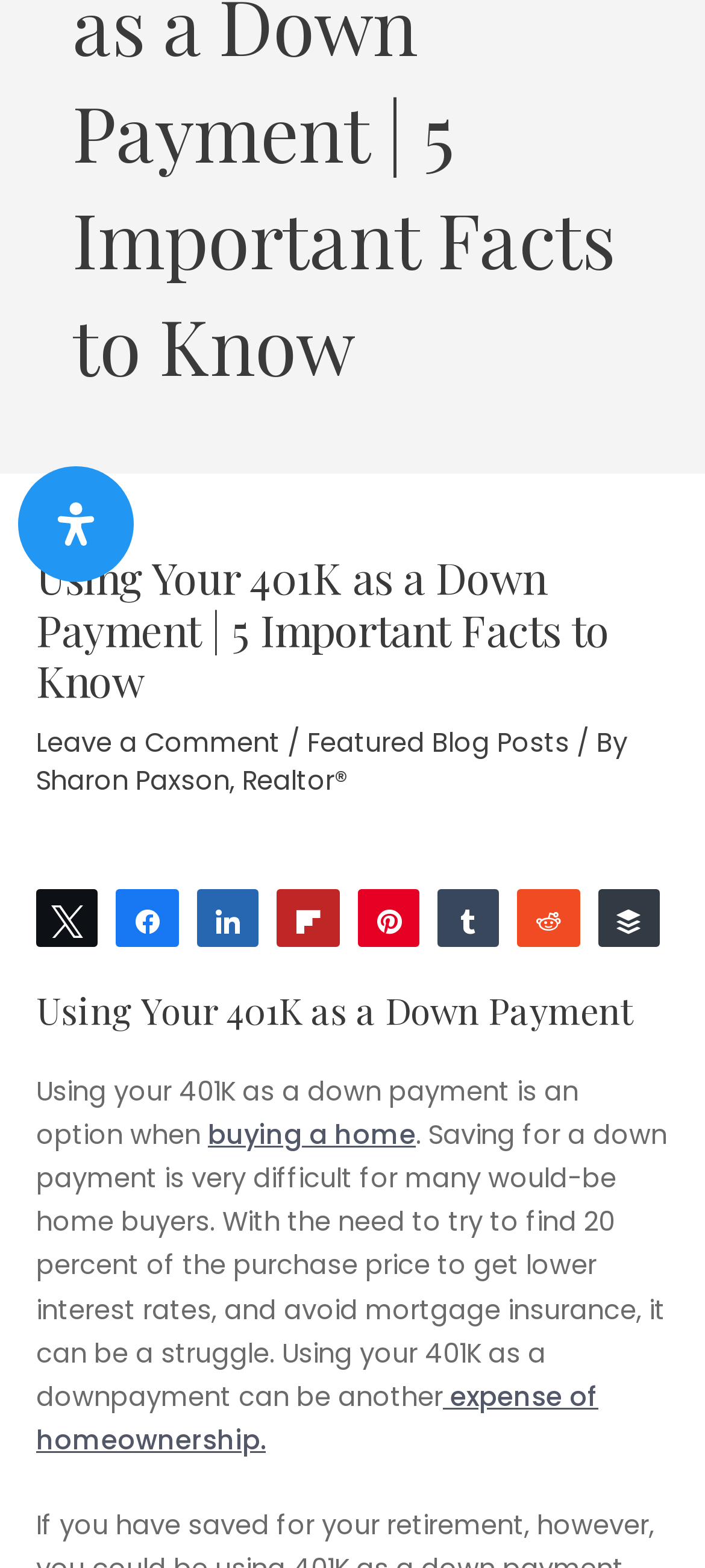Calculate the bounding box coordinates of the UI element given the description: "expense of homeownership.".

[0.051, 0.879, 0.849, 0.93]